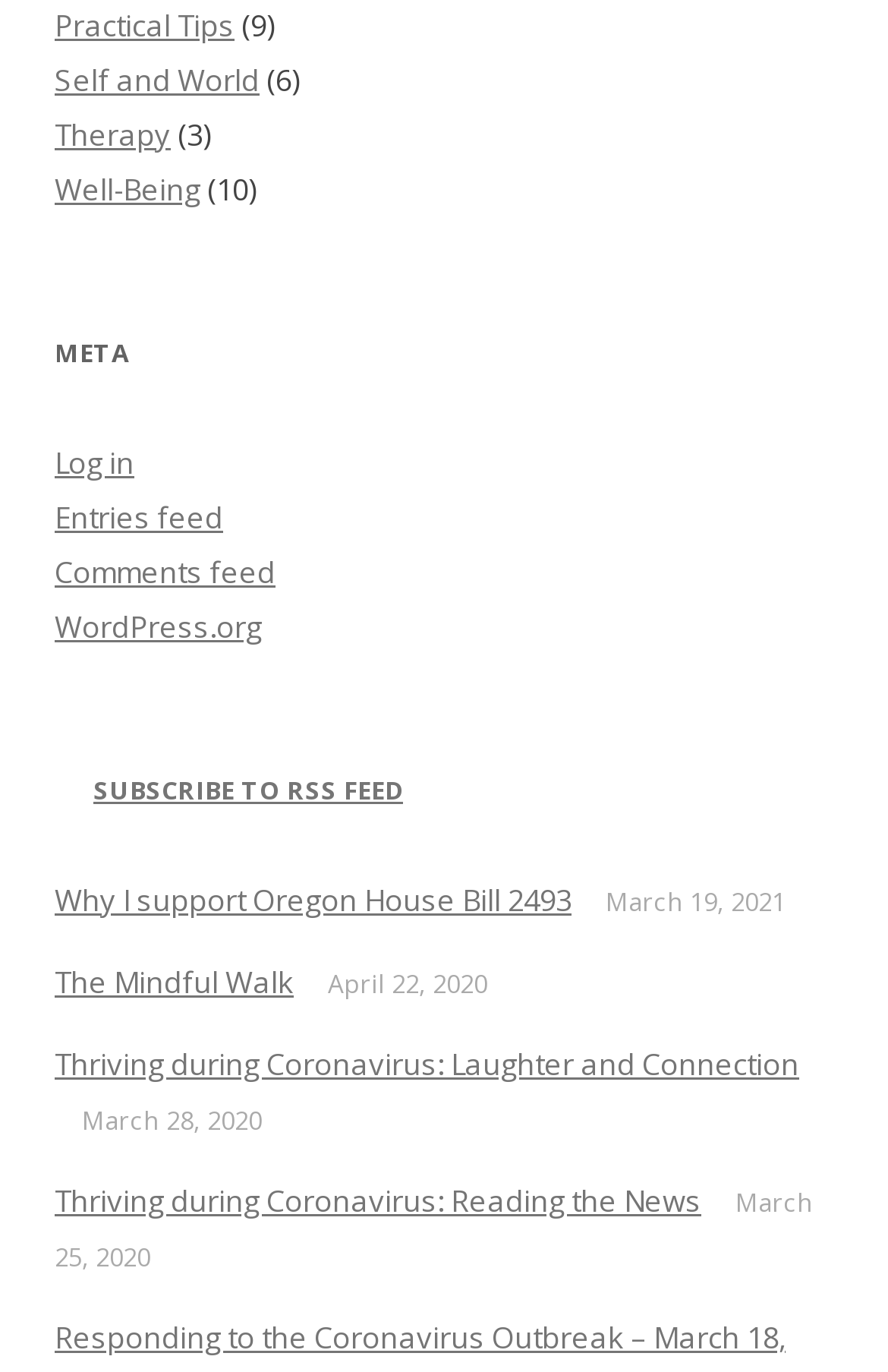Provide the bounding box coordinates in the format (top-left x, top-left y, bottom-right x, bottom-right y). All values are floating point numbers between 0 and 1. Determine the bounding box coordinate of the UI element described as: Therapy

[0.062, 0.083, 0.192, 0.113]